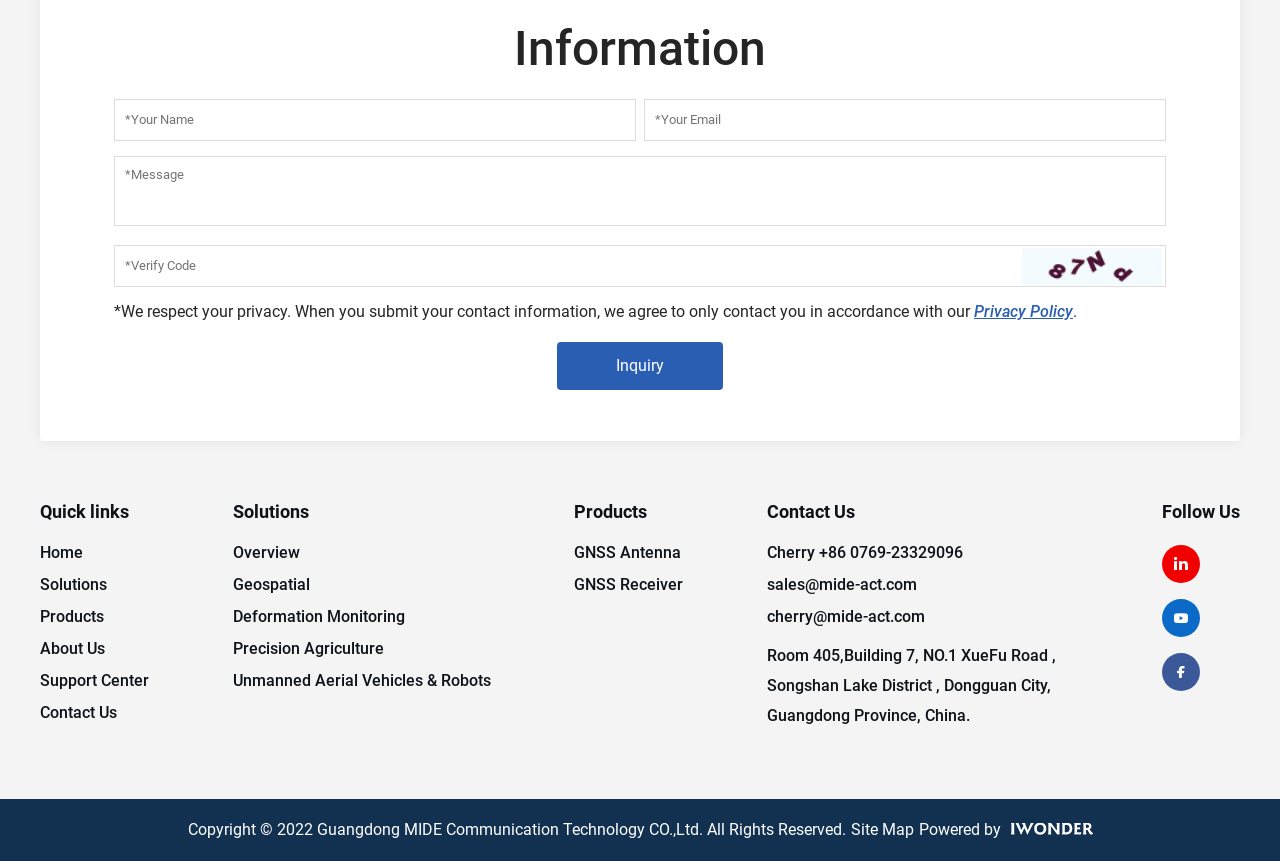Find the bounding box coordinates of the area that needs to be clicked in order to achieve the following instruction: "Go to the Home page". The coordinates should be specified as four float numbers between 0 and 1, i.e., [left, top, right, bottom].

[0.031, 0.631, 0.065, 0.653]